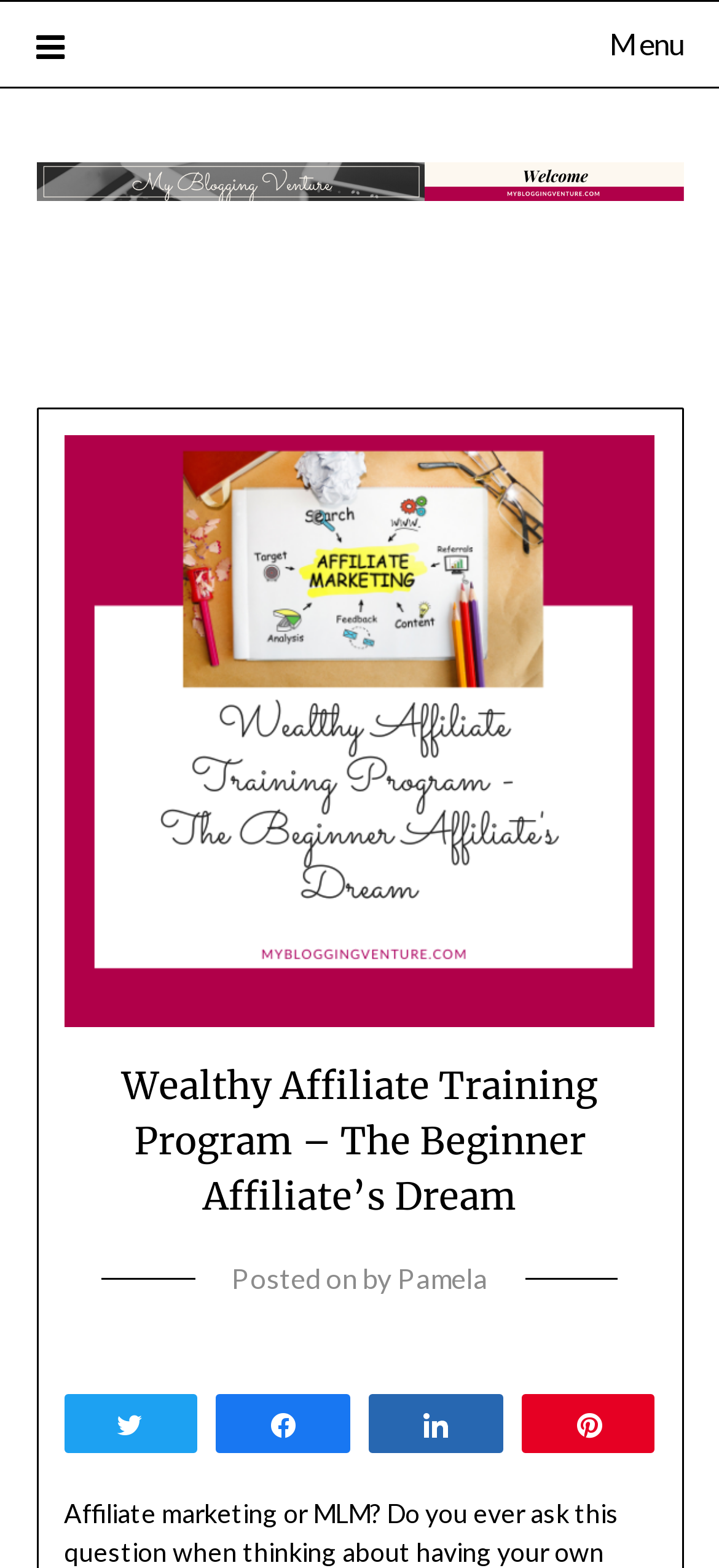Based on the element description: "alt="affiliate marketing"", identify the bounding box coordinates for this UI element. The coordinates must be four float numbers between 0 and 1, listed as [left, top, right, bottom].

[0.089, 0.636, 0.911, 0.659]